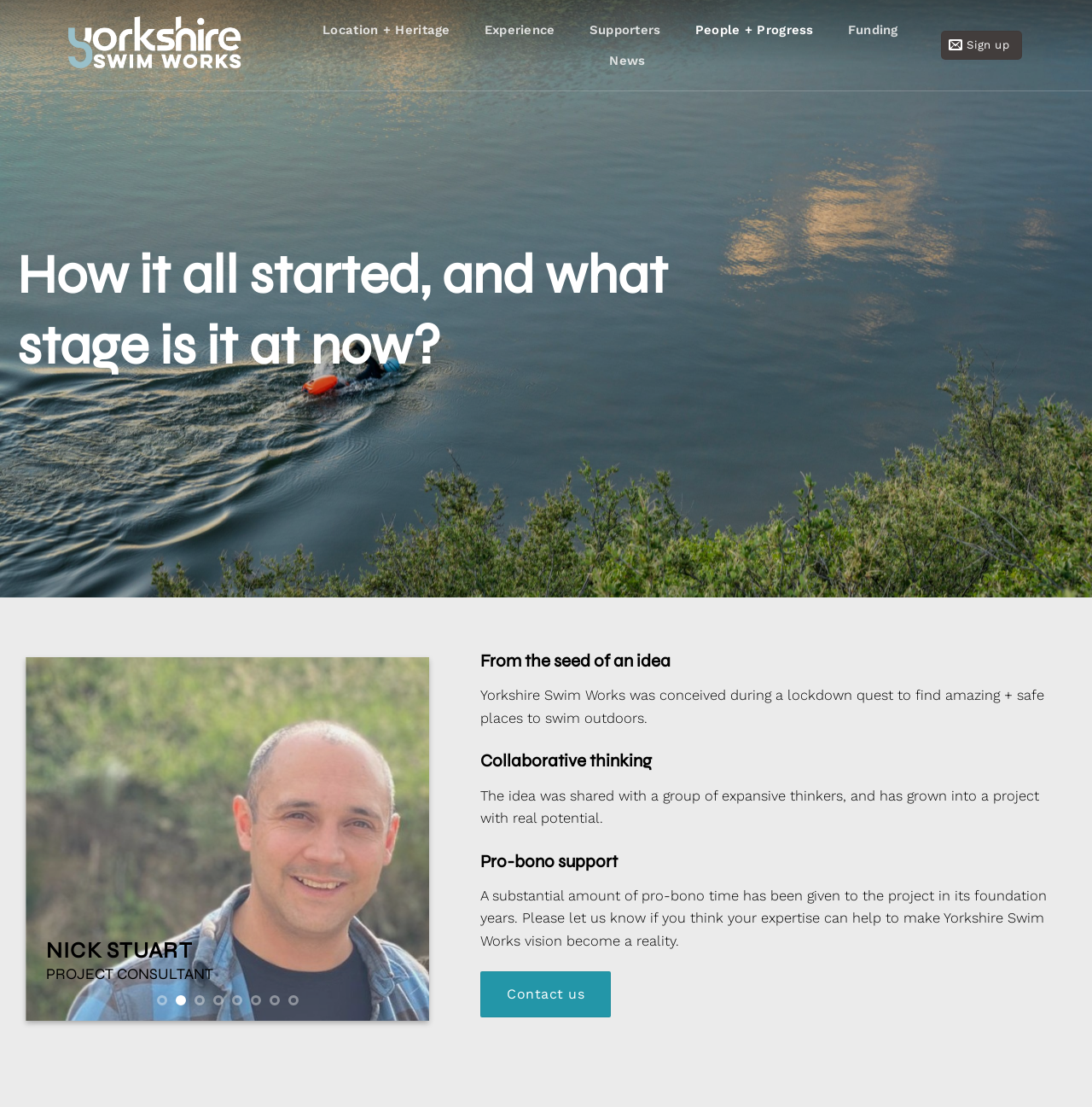Bounding box coordinates are given in the format (top-left x, top-left y, bottom-right x, bottom-right y). All values should be floating point numbers between 0 and 1. Provide the bounding box coordinate for the UI element described as: Experience

[0.444, 0.013, 0.508, 0.041]